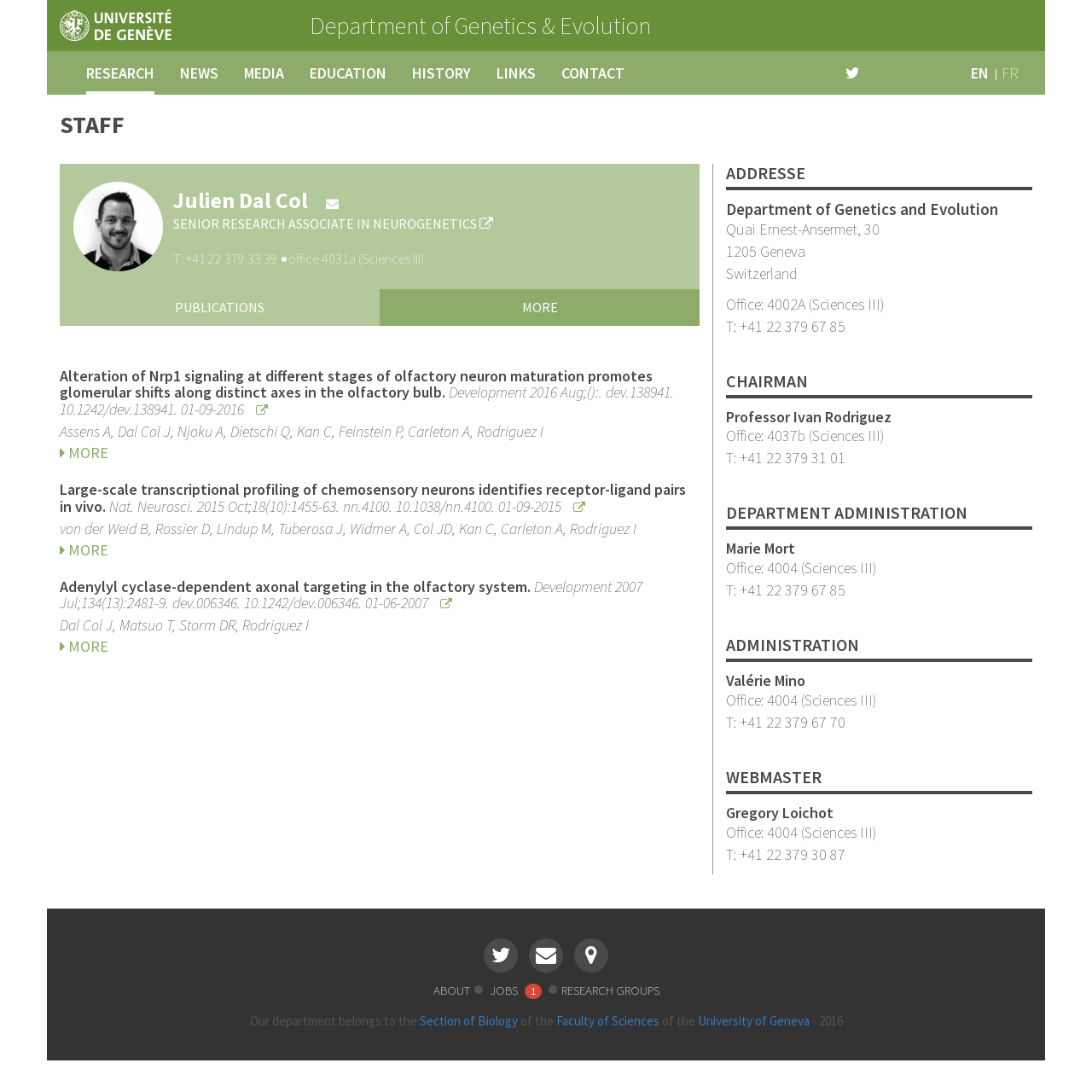What is the name of the department?
Using the information from the image, answer the question thoroughly.

The name of the department can be found in the top-left corner of the webpage, where it is written 'Department of Genetics & Evolution'.